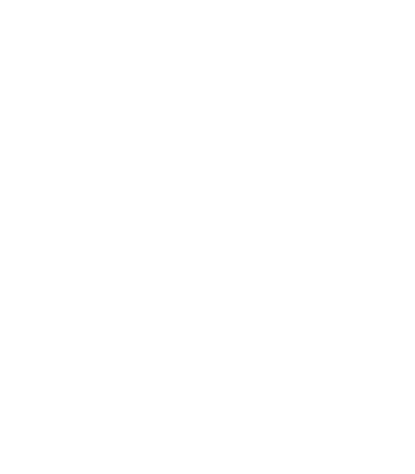Generate a detailed caption for the image.

This image showcases a stylish and comfortable bedding set, designed specifically for delivery in Israel. The set includes a fitted sheet, a pillowcase, and a single duvet cover, all crafted from 100% cotton, ensuring a soft and breathable sleeping experience. Tailored to fit single beds, which can vary in width from 80cm to 90cm, this bedding set combines practicality with quality. Bright and inviting, it is available in various colors, allowing customers to choose their preferred shade by specifying it in the notes during checkout. Priced at ₪180.00, this delightful bedding set not only enhances your bedroom decor but also promises exceptional comfort for a restful night's sleep.